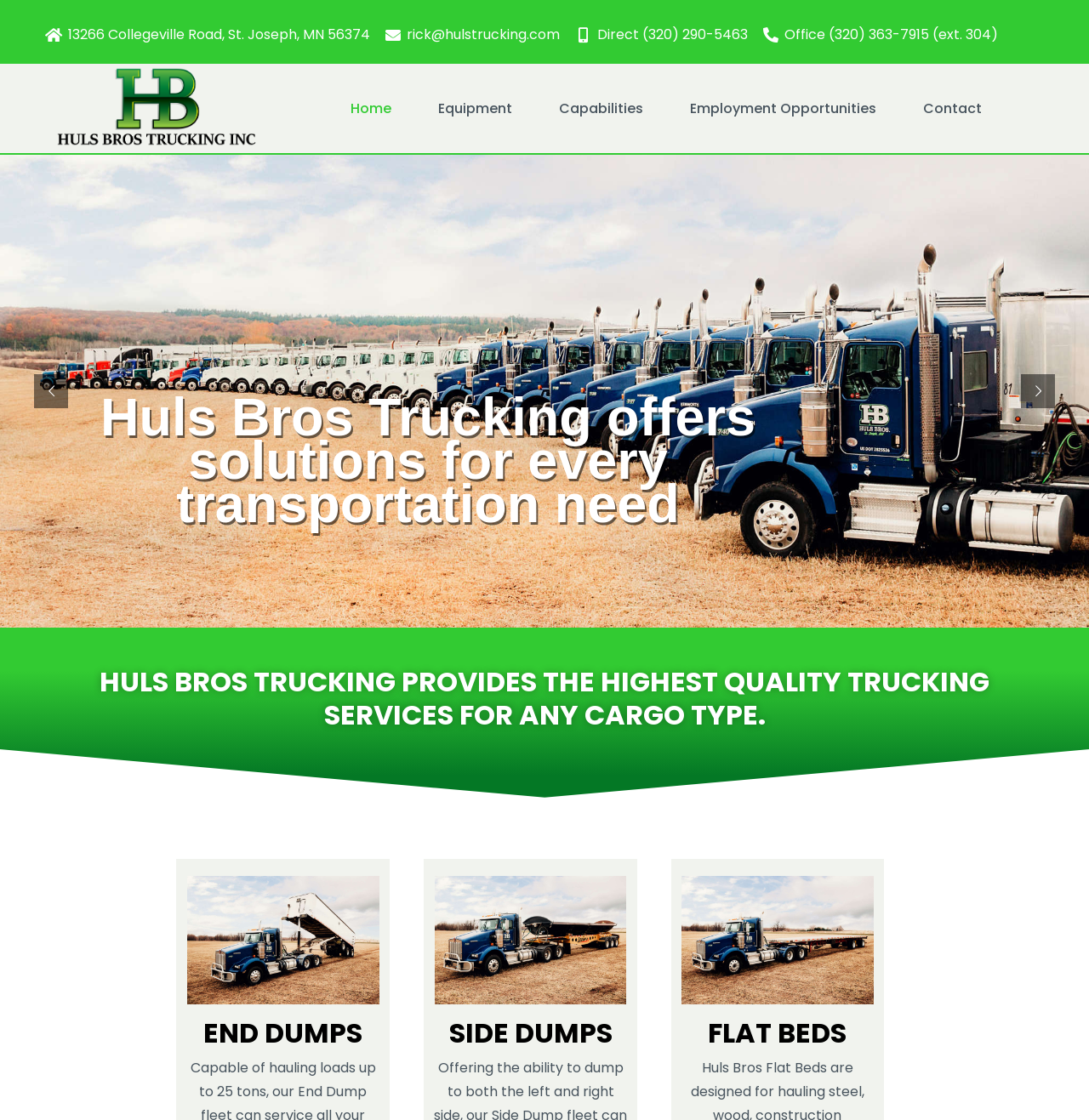Determine the bounding box coordinates of the UI element described below. Use the format (top-left x, top-left y, bottom-right x, bottom-right y) with floating point numbers between 0 and 1: Direct (320) 290-5463

[0.527, 0.021, 0.686, 0.042]